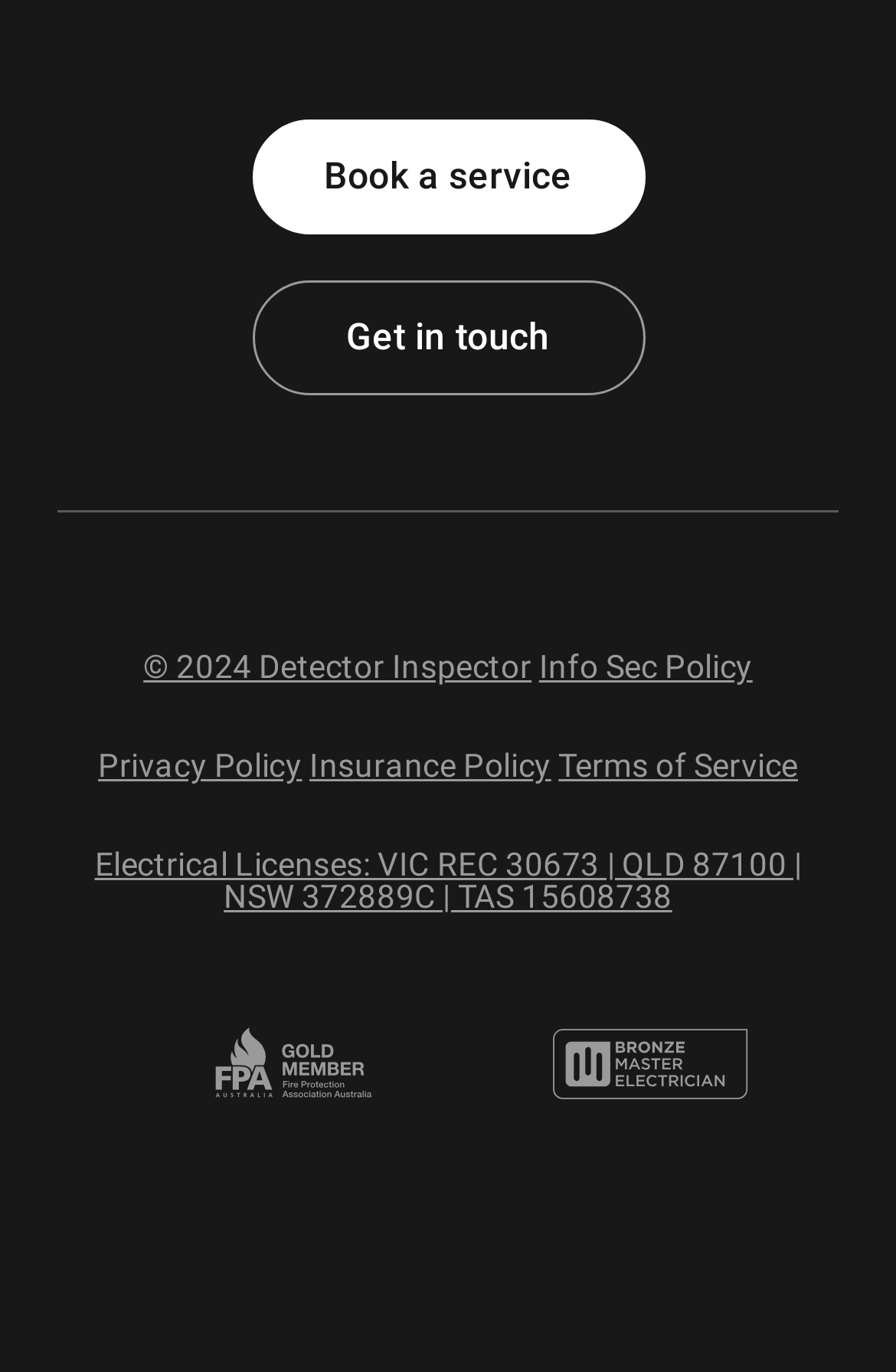Determine the bounding box of the UI element mentioned here: "January 2022". The coordinates must be in the format [left, top, right, bottom] with values ranging from 0 to 1.

None